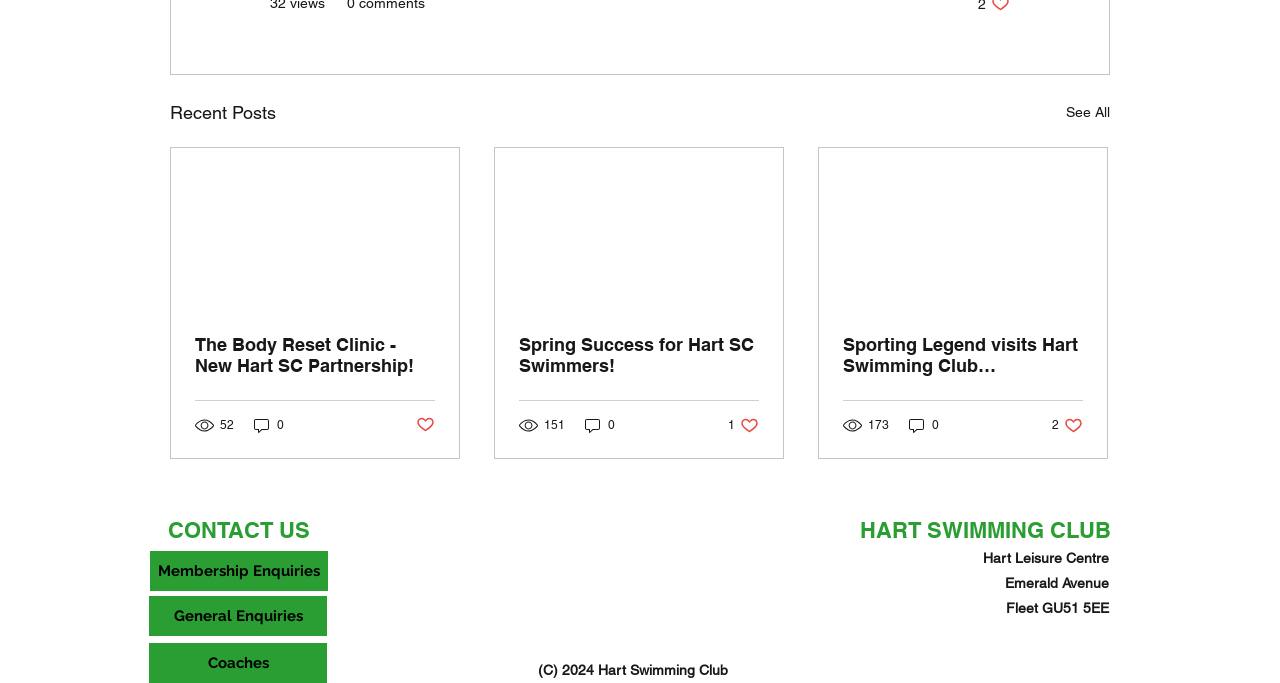Please identify the bounding box coordinates of the clickable element to fulfill the following instruction: "Visit the Hart Swimming Club's Facebook page". The coordinates should be four float numbers between 0 and 1, i.e., [left, top, right, bottom].

[0.394, 0.785, 0.441, 0.873]